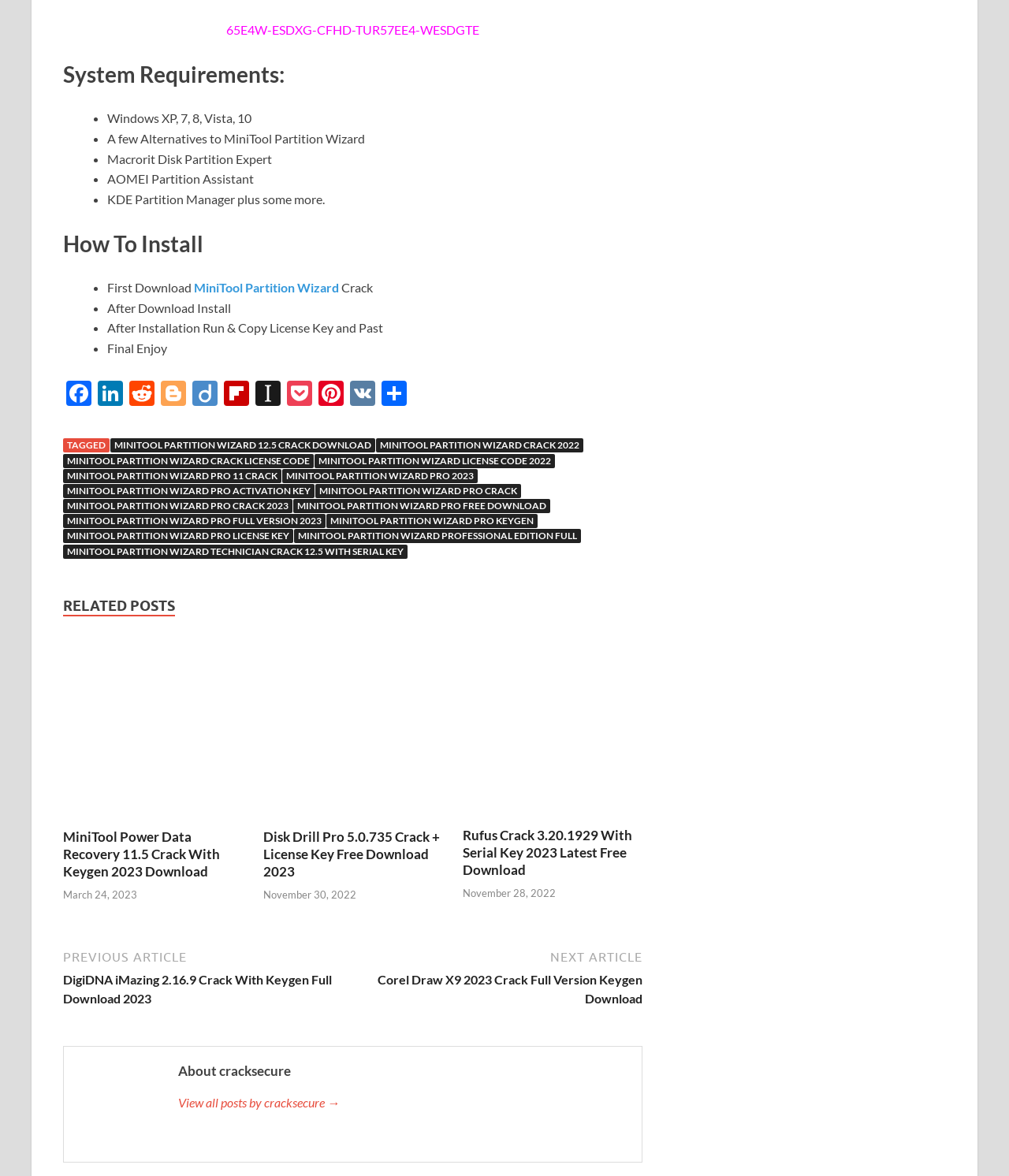What is the name of the author of the posts?
Answer the question with just one word or phrase using the image.

cracksecure